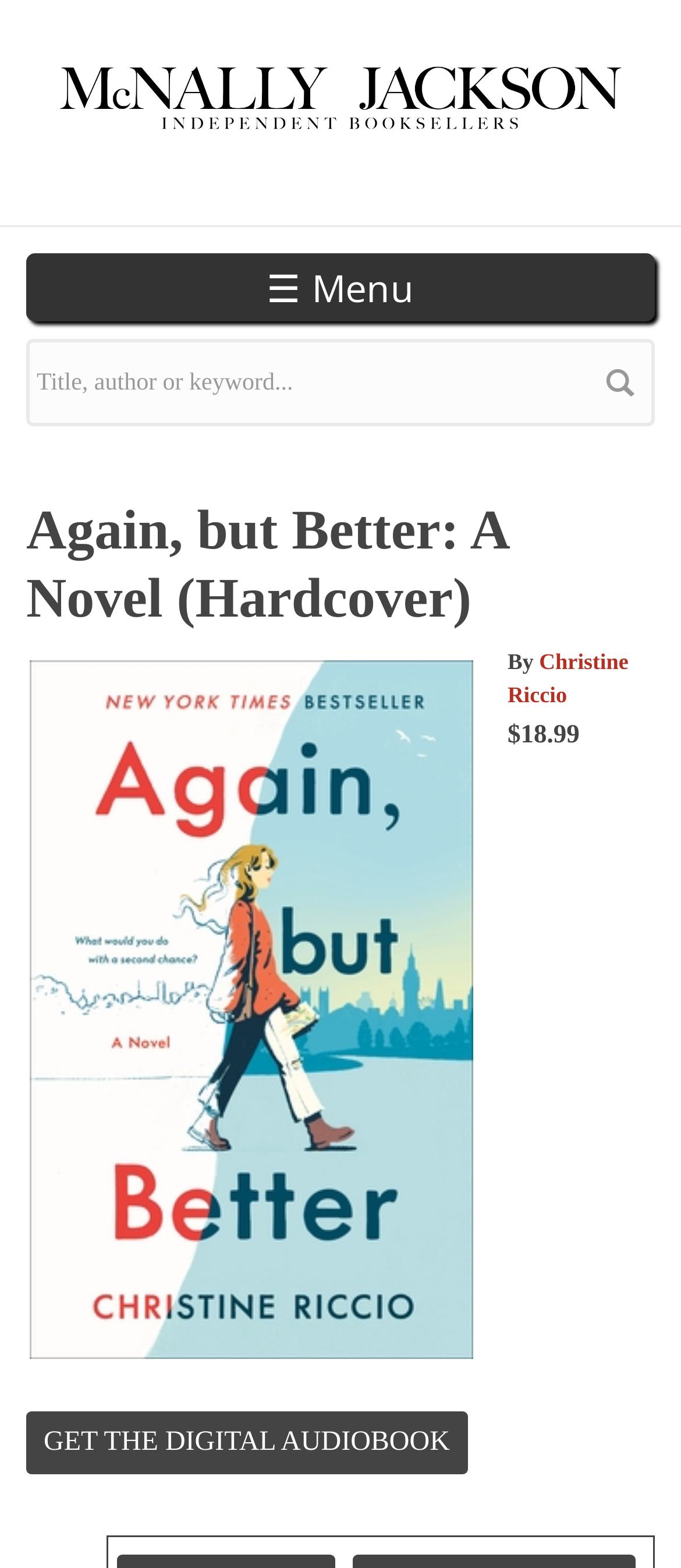Provide the bounding box coordinates of the HTML element this sentence describes: "name="op" value="search"". The bounding box coordinates consist of four float numbers between 0 and 1, i.e., [left, top, right, bottom].

[0.859, 0.216, 0.962, 0.272]